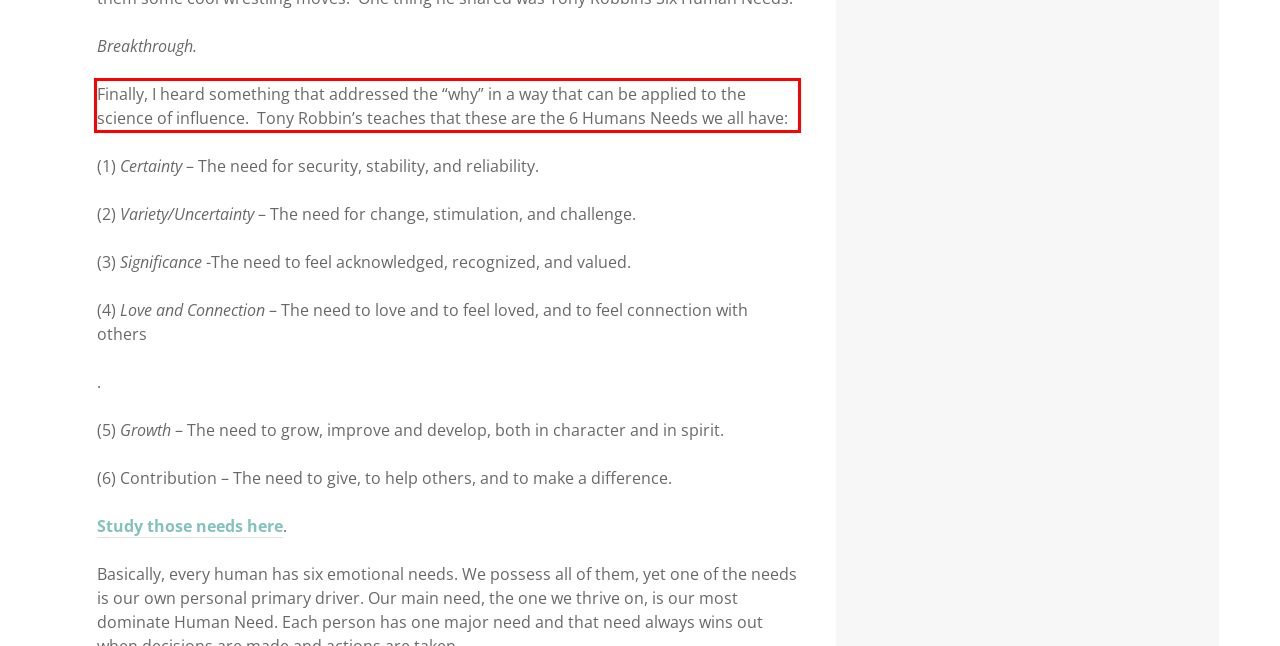Identify and transcribe the text content enclosed by the red bounding box in the given screenshot.

Finally, I heard something that addressed the “why” in a way that can be applied to the science of influence. Tony Robbin’s teaches that these are the 6 Humans Needs we all have: